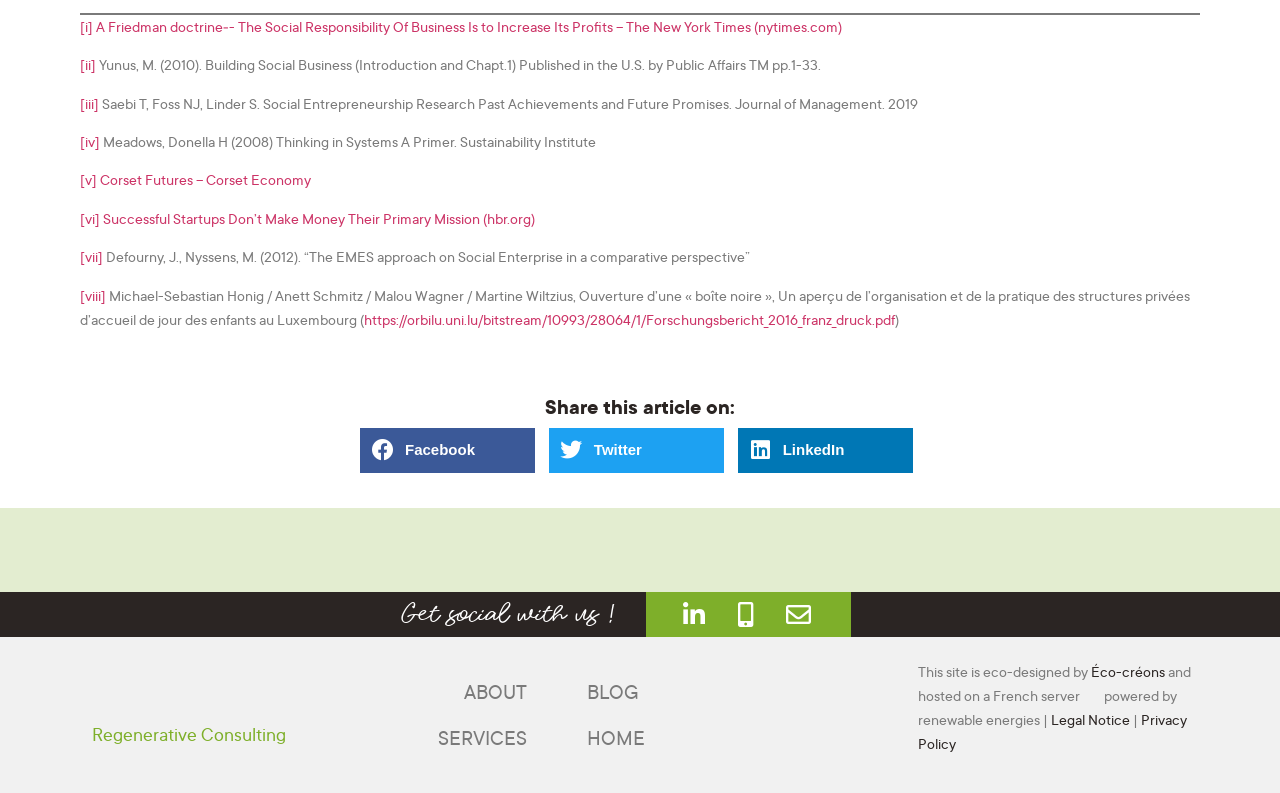What is special about the website's hosting?
Based on the screenshot, provide a one-word or short-phrase response.

Powered by renewable energies